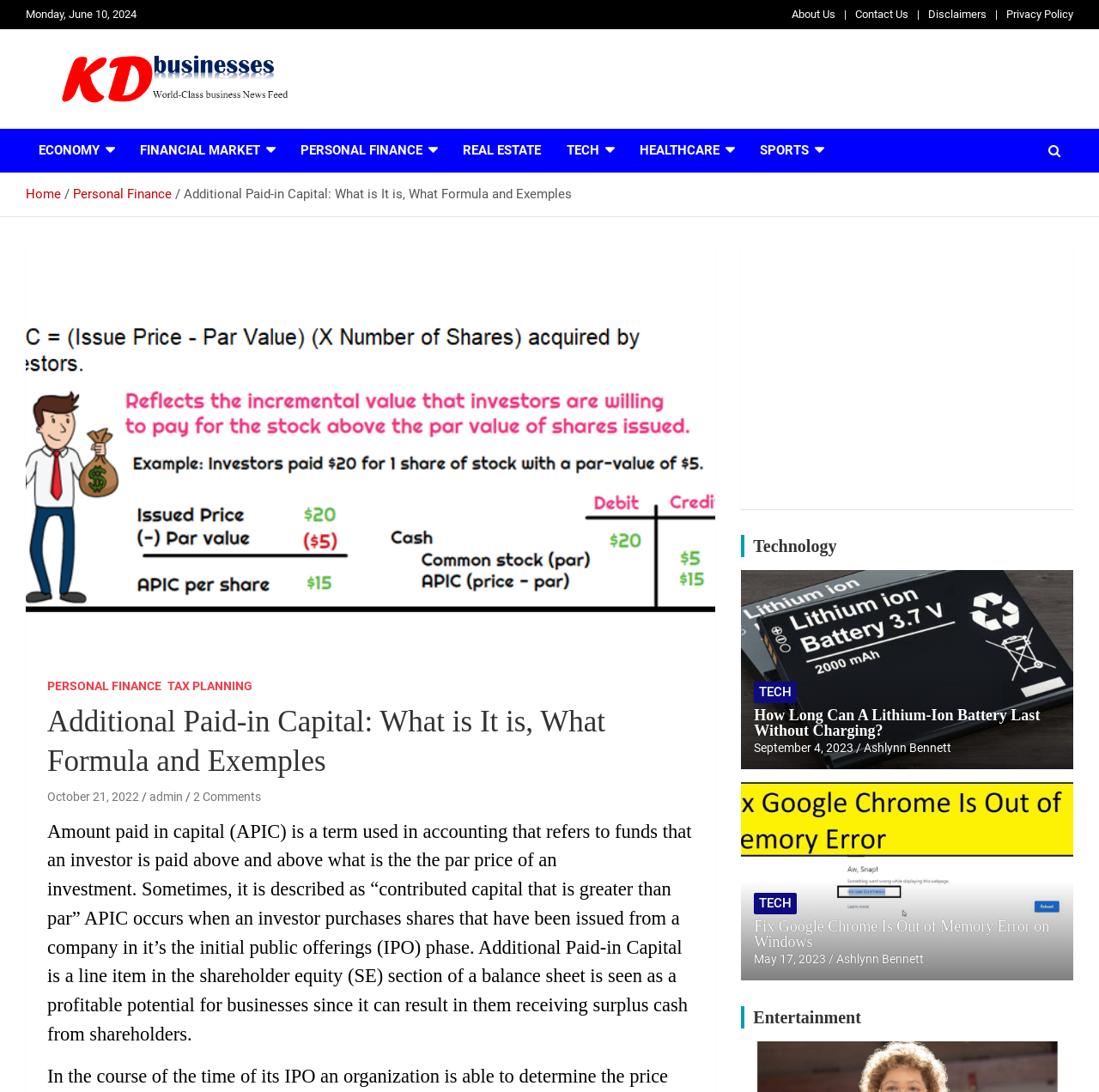Find the bounding box of the element with the following description: "title="Printer Friendly, PDF & Email"". The coordinates must be four float numbers between 0 and 1, formatted as [left, top, right, bottom].

None